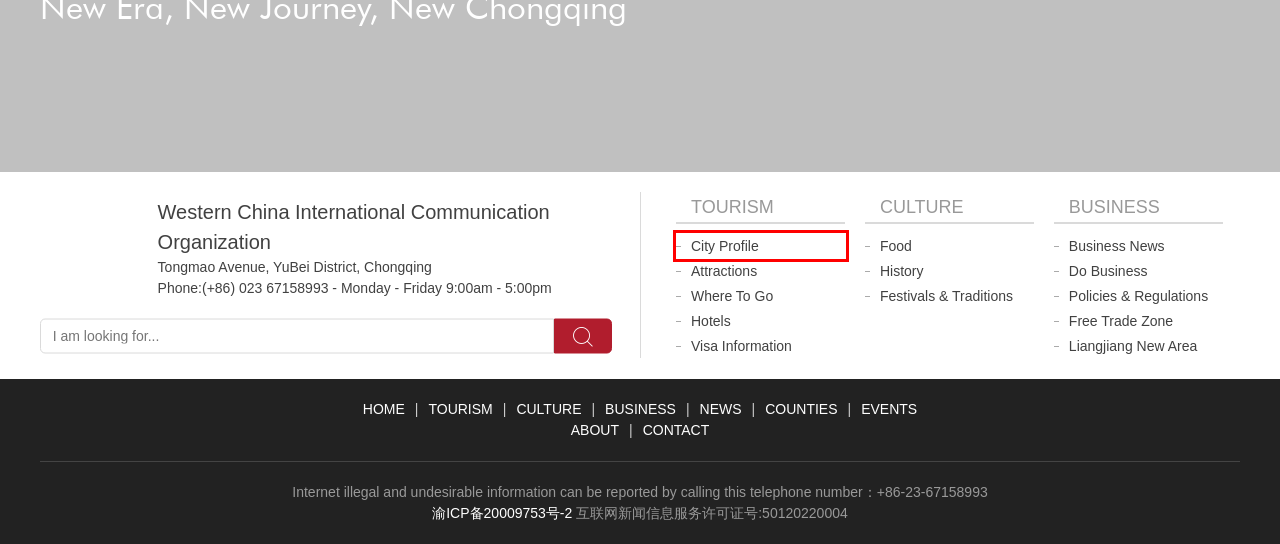You have a screenshot of a webpage with a red bounding box around an element. Select the webpage description that best matches the new webpage after clicking the element within the red bounding box. Here are the descriptions:
A. FESTIVALS | ichongqing
B. Hotels | ichongqing
C. POLICIES & REGULATIONS | ichongqing
D. ATTRACTION | ichongqing
E. China (Chongqing) Pilot Free Trade Zone (CFTZ) | ichongqing
F. Chongqing City Profile | ichongqing
G. Where To Go | ichongqing
H. Chongqing Liangjiang New Area | ichongqing

F